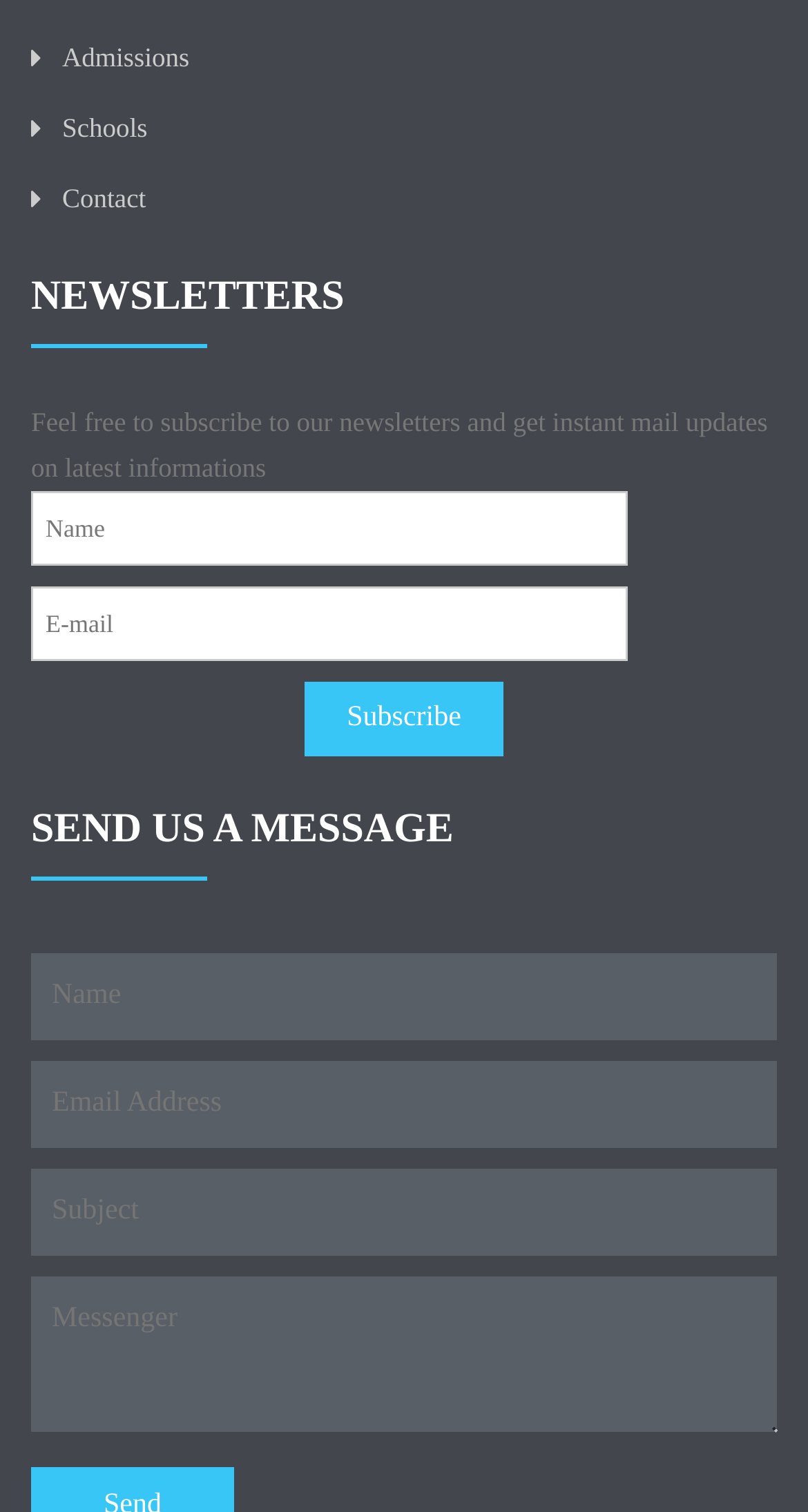Please answer the following query using a single word or phrase: 
What is the position of the 'Schools' link?

Above 'Contact'